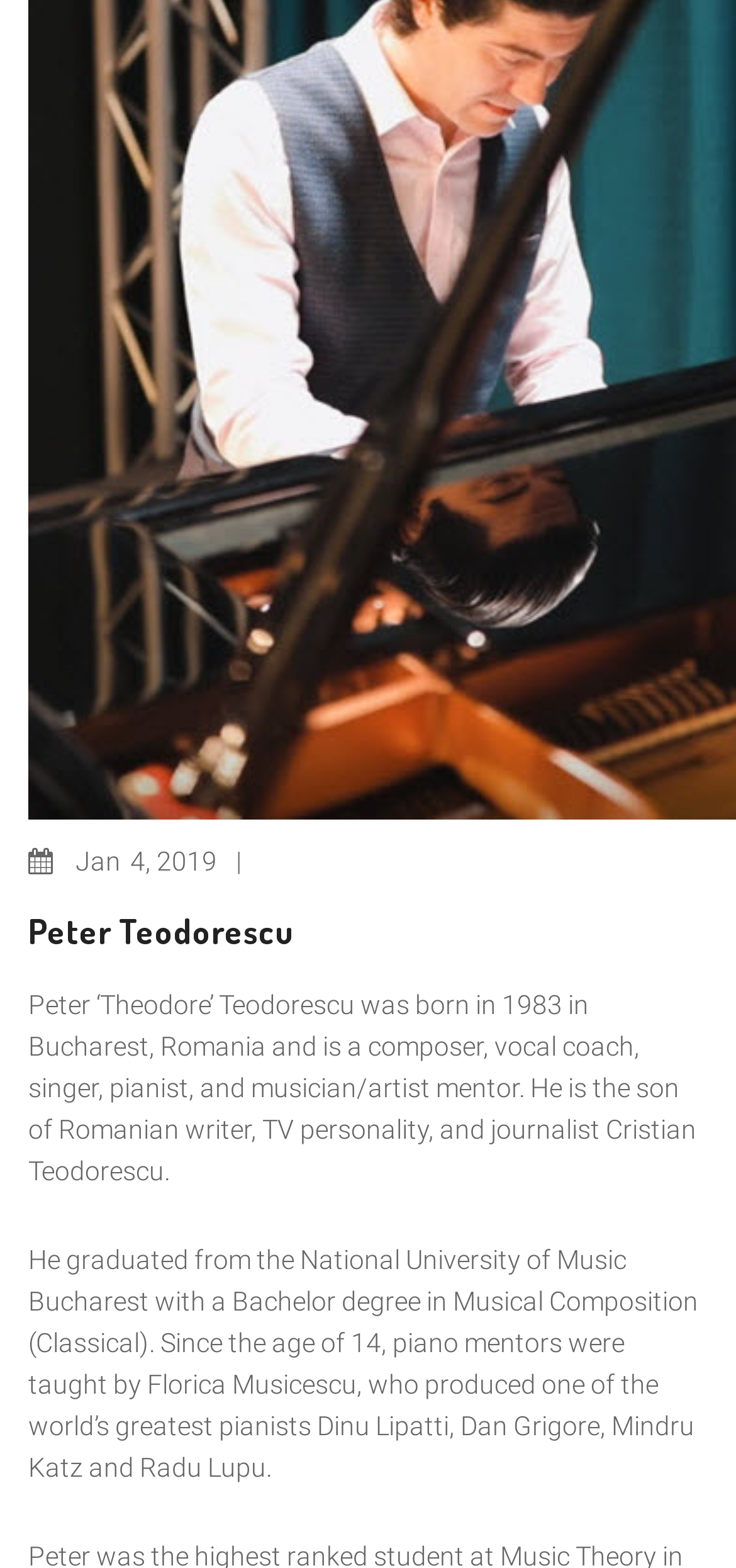Give the bounding box coordinates for the element described as: "Contact Us".

None